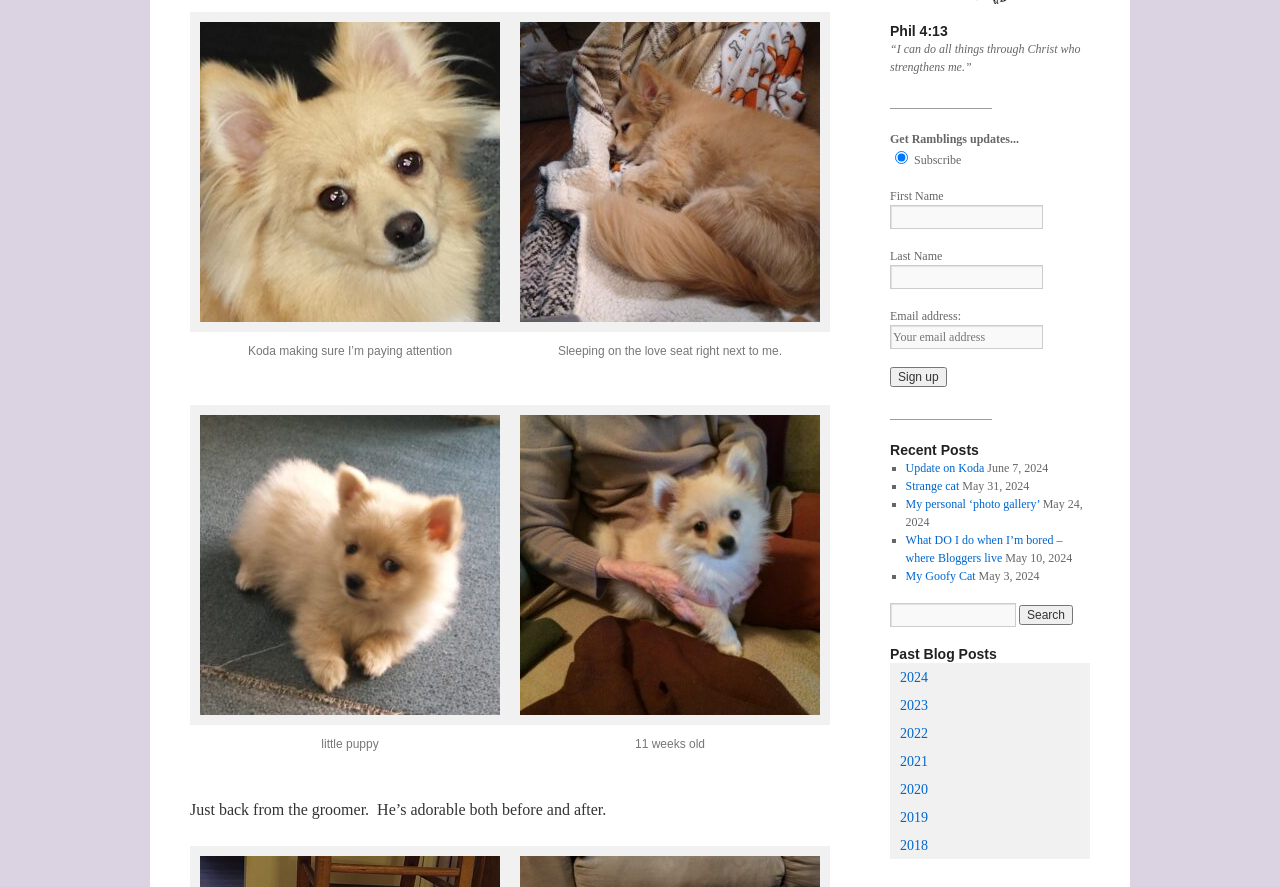Give a concise answer of one word or phrase to the question: 
What is the purpose of the form on this webpage?

To sign up for updates